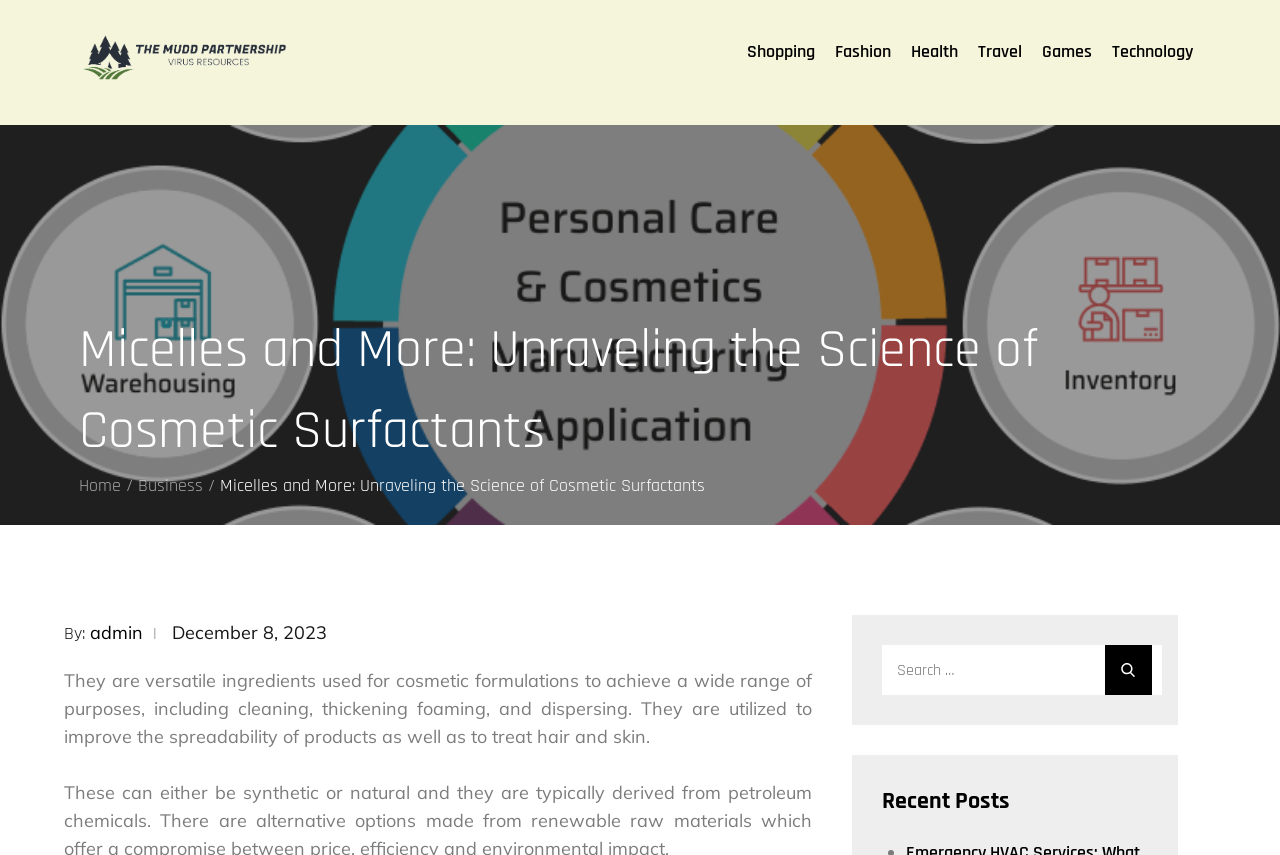Offer a detailed explanation of the webpage layout and contents.

The webpage is about "Micelles and More: Unraveling the Science of Cosmetic Surfactants" and is provided by "The Mudd Partnership". At the top left, there is a logo of "The Mudd Partnership" accompanied by a link to the partnership's website. Below the logo, there is a navigation menu labeled "Primary Menu" with six links: "Shopping", "Fashion", "Health", "Travel", "Games", and "Technology". 

To the left of the navigation menu, there is a heading that displays the title of the webpage. Below the title, there is a navigation menu labeled "Breadcrumbs" with three links: "Home", "Business", and the current page title. 

On the right side of the breadcrumbs navigation, there is an article with a brief description of cosmetic surfactants, which are versatile ingredients used in cosmetic formulations for various purposes. The article is attributed to an author, "admin", and is dated December 8, 2023. 

Below the article, there is a search bar with a label "Search for:" and a button labeled "Search". To the left of the search bar, there is a heading labeled "Recent Posts".